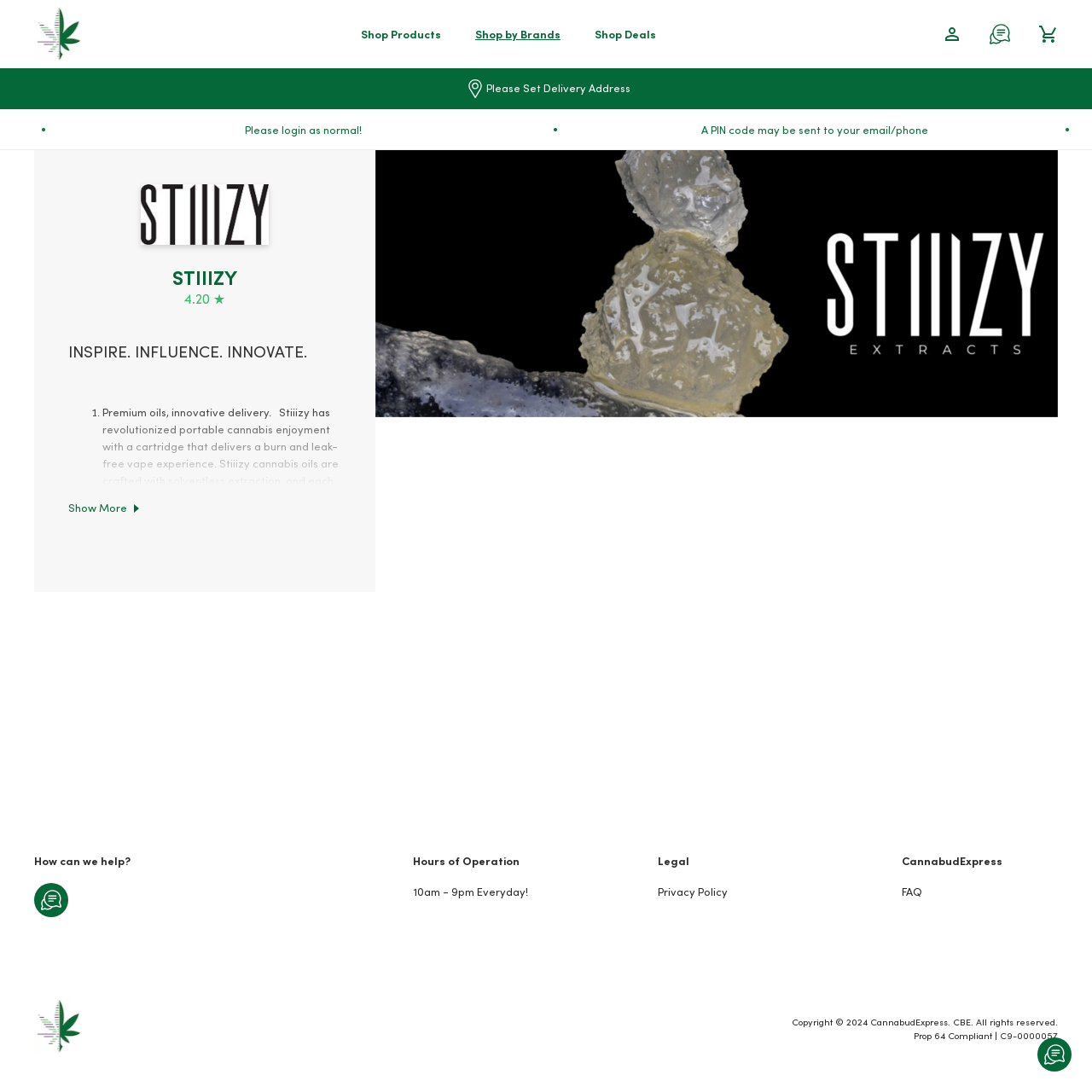Identify the bounding box coordinates of the element to click to follow this instruction: 'Toggle the chat'. Ensure the coordinates are four float values between 0 and 1, provided as [left, top, right, bottom].

[0.9, 0.016, 0.931, 0.047]